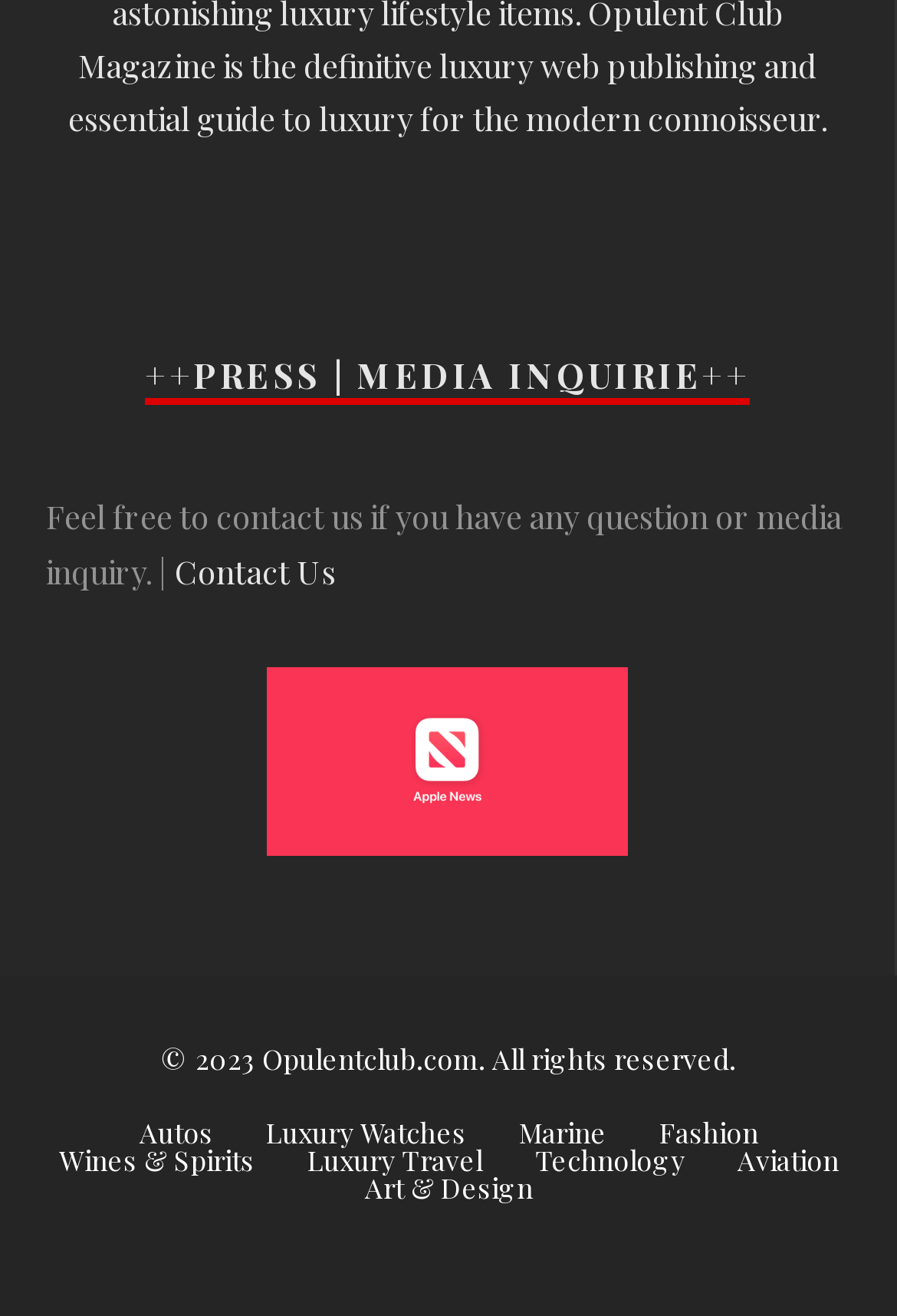Please identify the bounding box coordinates of the element's region that I should click in order to complete the following instruction: "Discover art and design". The bounding box coordinates consist of four float numbers between 0 and 1, i.e., [left, top, right, bottom].

[0.406, 0.891, 0.594, 0.912]